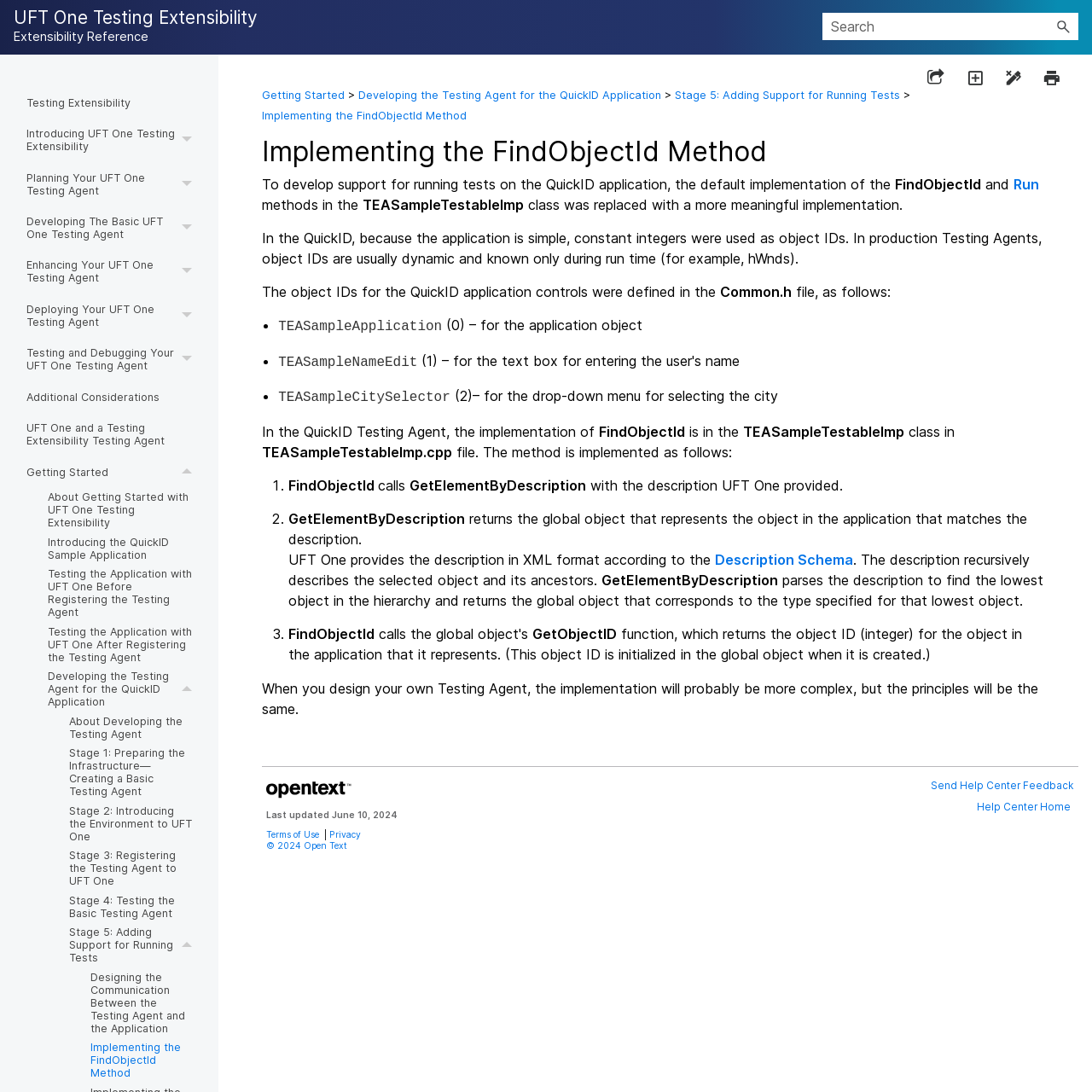Determine the bounding box coordinates of the target area to click to execute the following instruction: "Go to Testing the Application with UFT One Before Registering the Testing Agent."

[0.035, 0.517, 0.184, 0.569]